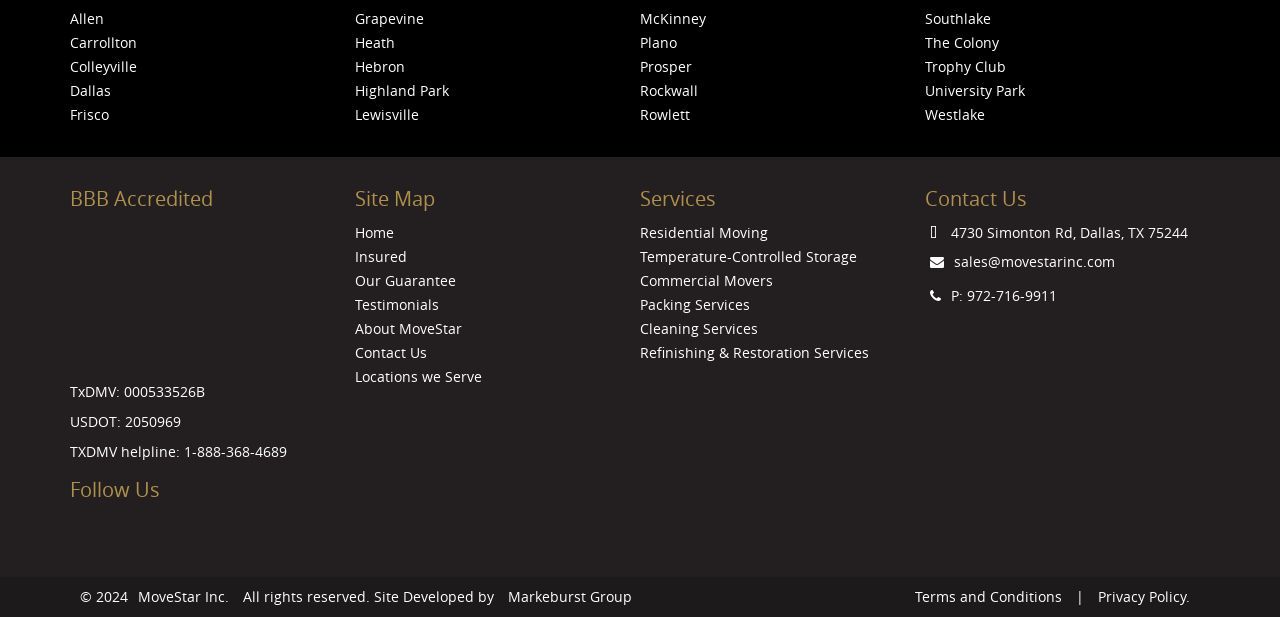Please identify the bounding box coordinates of the clickable area that will fulfill the following instruction: "Follow Us on Facebook". The coordinates should be in the format of four float numbers between 0 and 1, i.e., [left, top, right, bottom].

[0.055, 0.84, 0.081, 0.871]